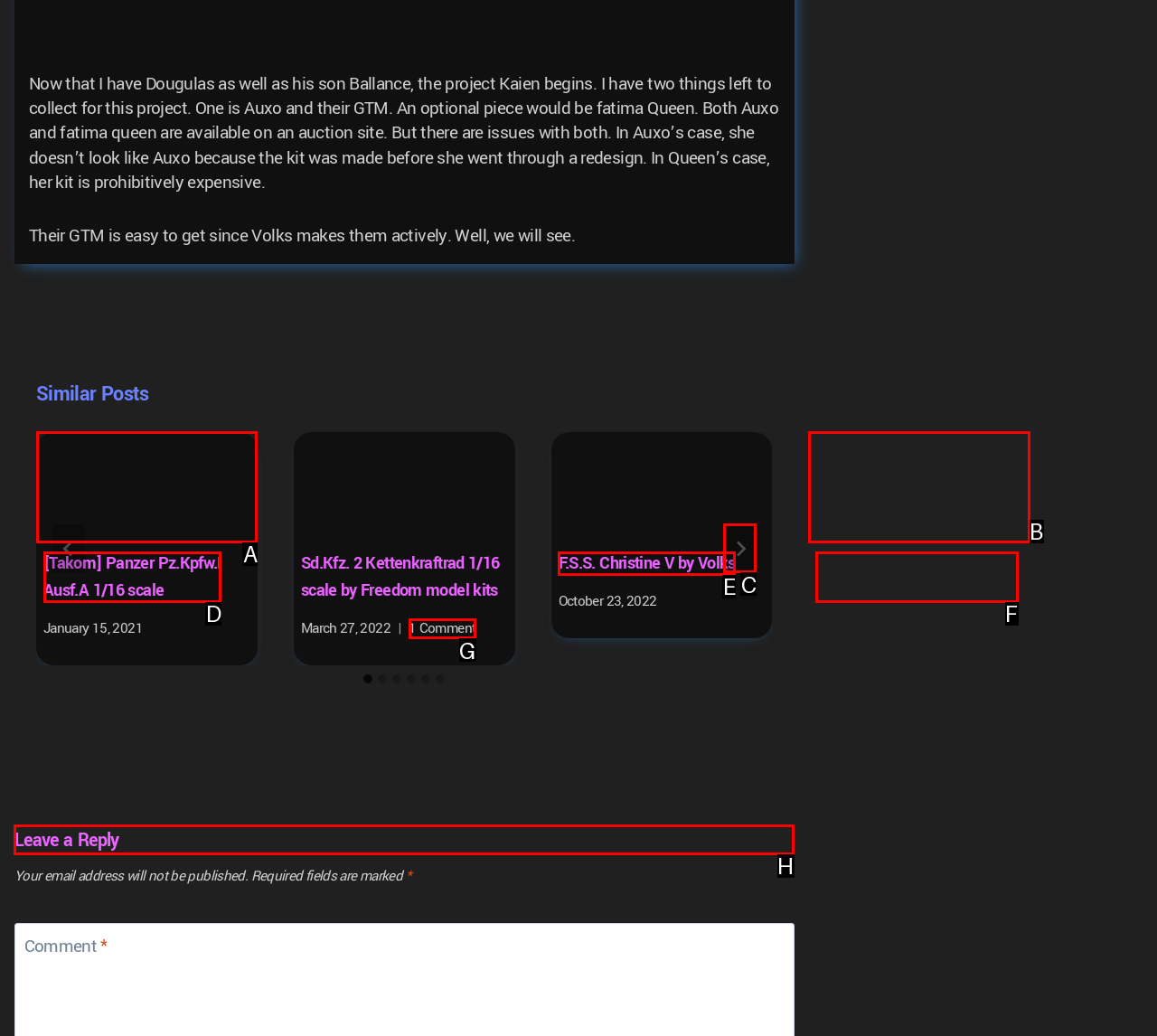Select the letter of the element you need to click to complete this task: Follow on Instagram
Answer using the letter from the specified choices.

None